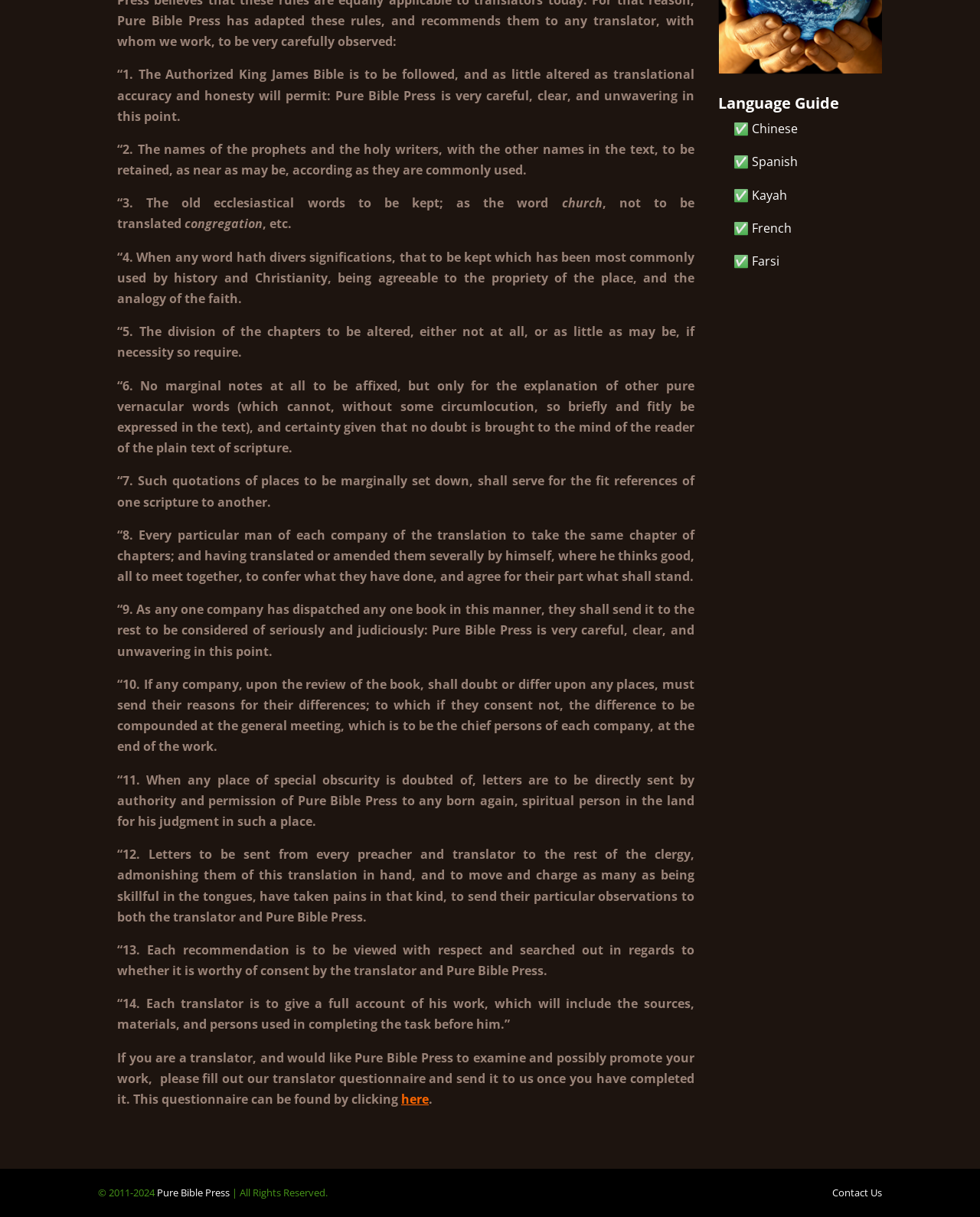Identify the bounding box coordinates for the UI element described as follows: "Contact Us". Ensure the coordinates are four float numbers between 0 and 1, formatted as [left, top, right, bottom].

[0.849, 0.974, 0.9, 0.986]